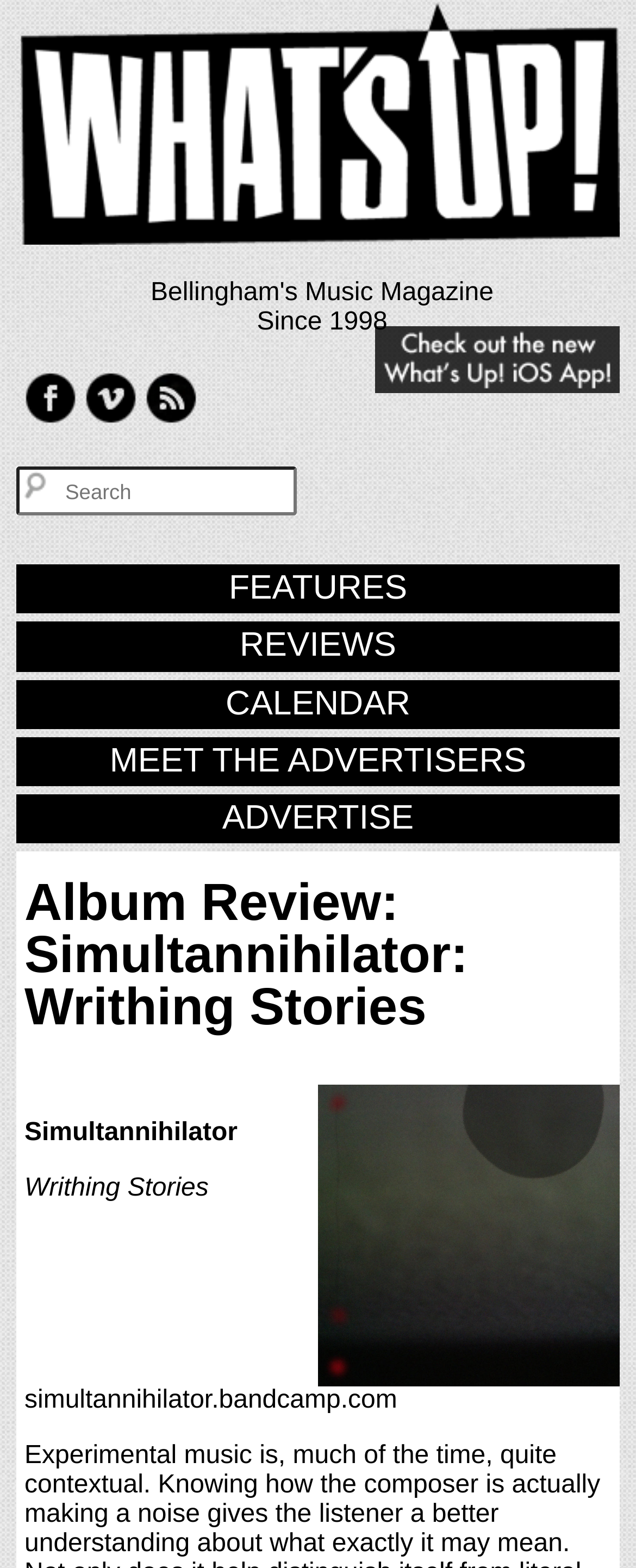What is the type of content being reviewed?
Based on the image, answer the question with as much detail as possible.

The type of content being reviewed can be inferred from the heading 'Album Review: Simultannihilator: Writhing Stories', which suggests that the webpage is reviewing an album.